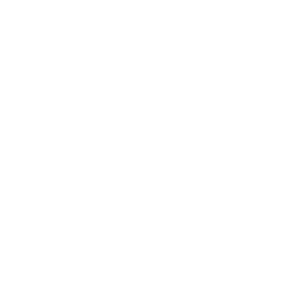Based on the visual content of the image, answer the question thoroughly: What is the color scheme of the icon?

The color scheme of the icon is monochromatic because it is rendered in a single color, which enhances its contemporary aesthetic.